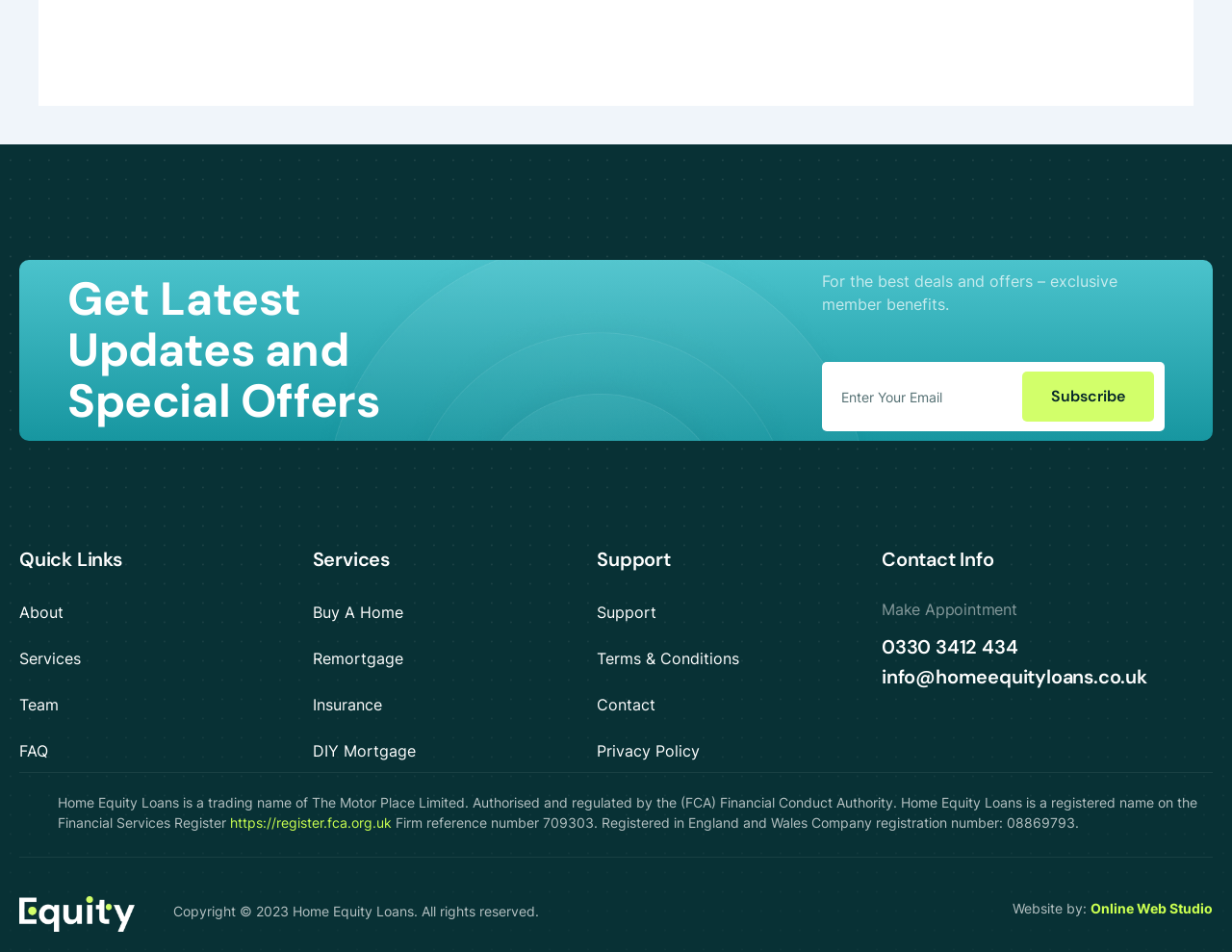Provide the bounding box coordinates of the section that needs to be clicked to accomplish the following instruction: "Learn about services."

[0.254, 0.575, 0.469, 0.601]